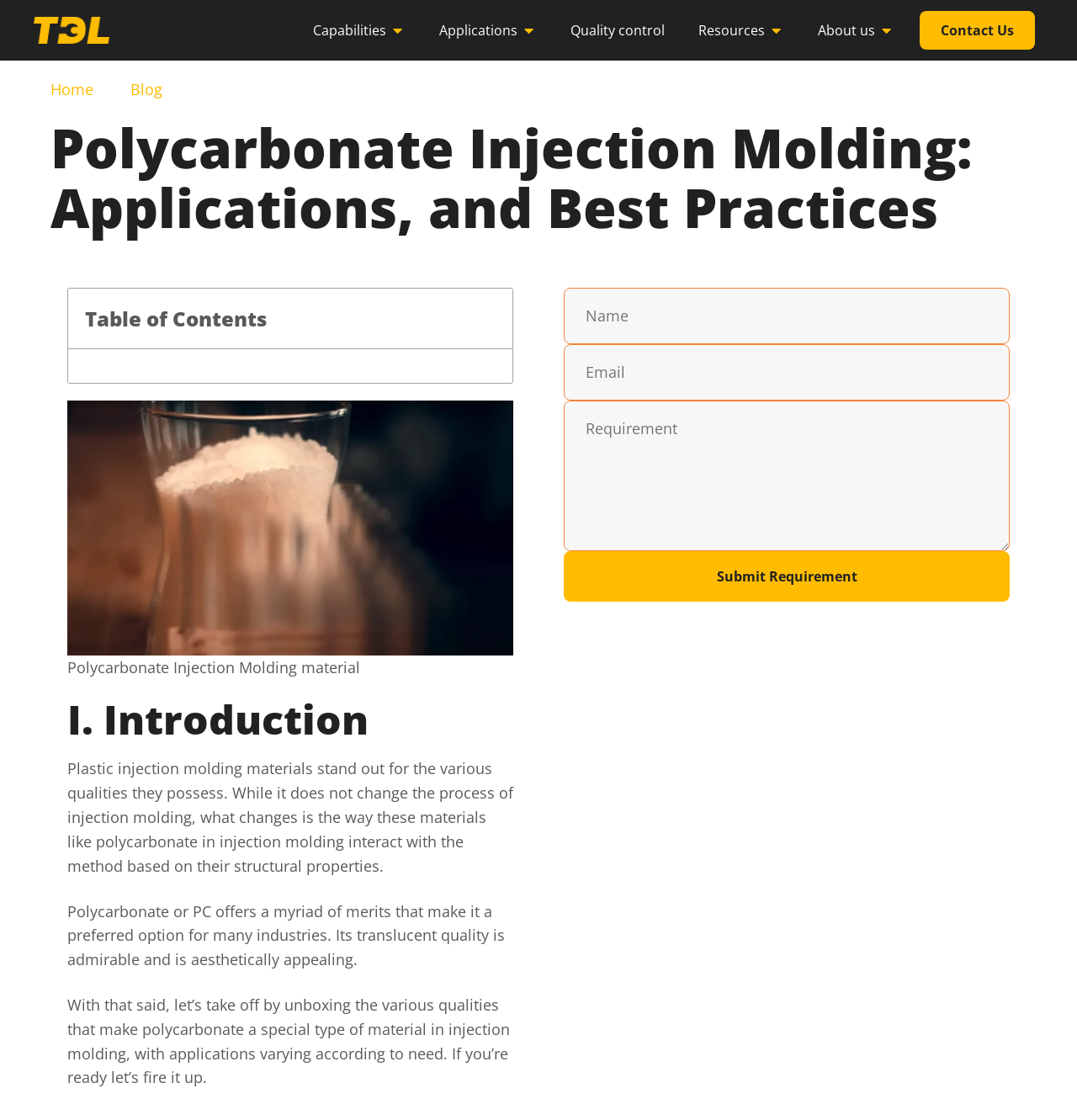Identify the bounding box coordinates of the region that needs to be clicked to carry out this instruction: "Click on the 'Home' link". Provide these coordinates as four float numbers ranging from 0 to 1, i.e., [left, top, right, bottom].

[0.047, 0.069, 0.087, 0.091]